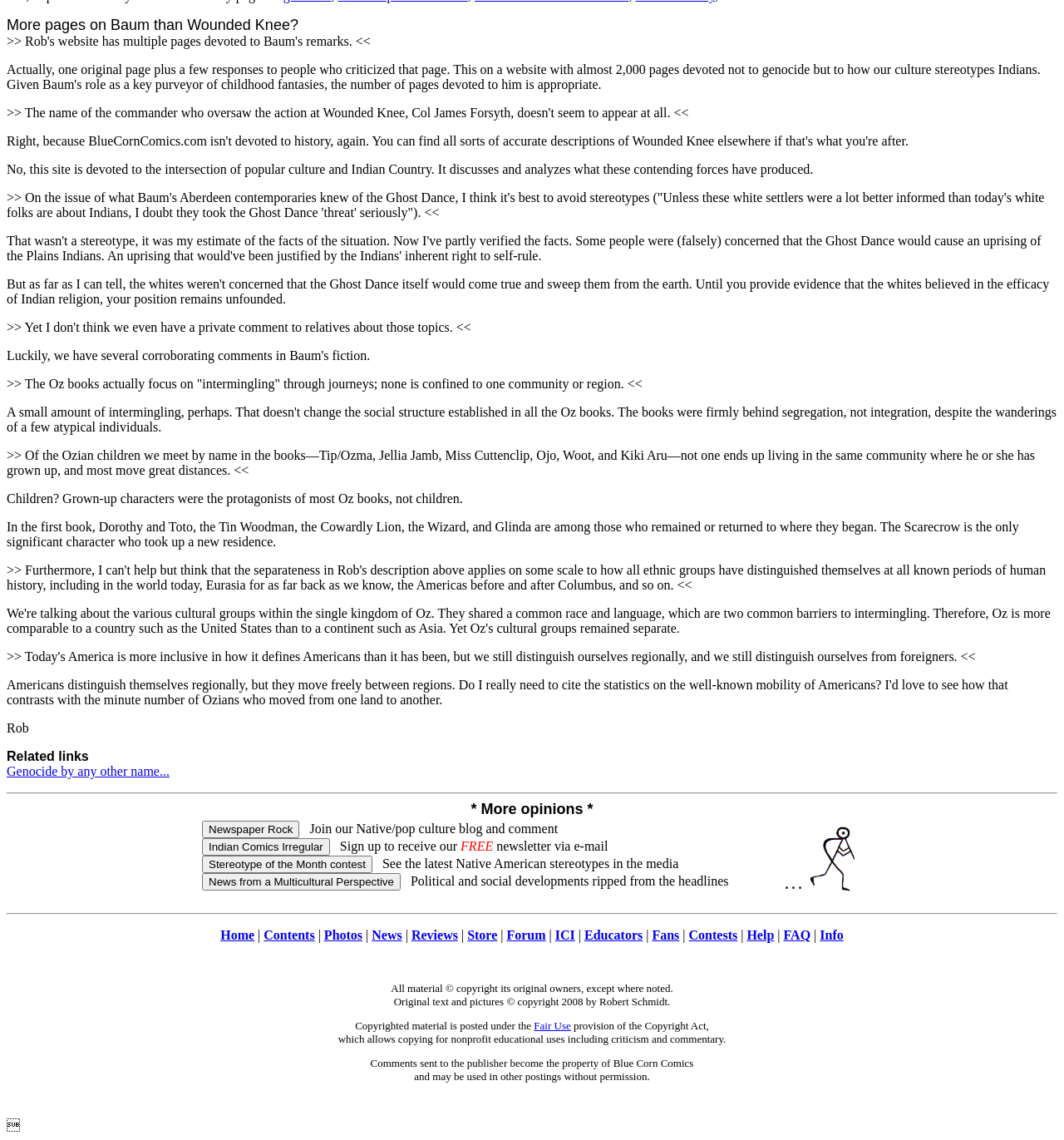What type of content can be found in the 'News' section?
Please provide a comprehensive and detailed answer to the question.

The 'News' section is likely to feature news articles and updates on multicultural issues, given the website's focus on the intersection of popular culture and Indian Country.